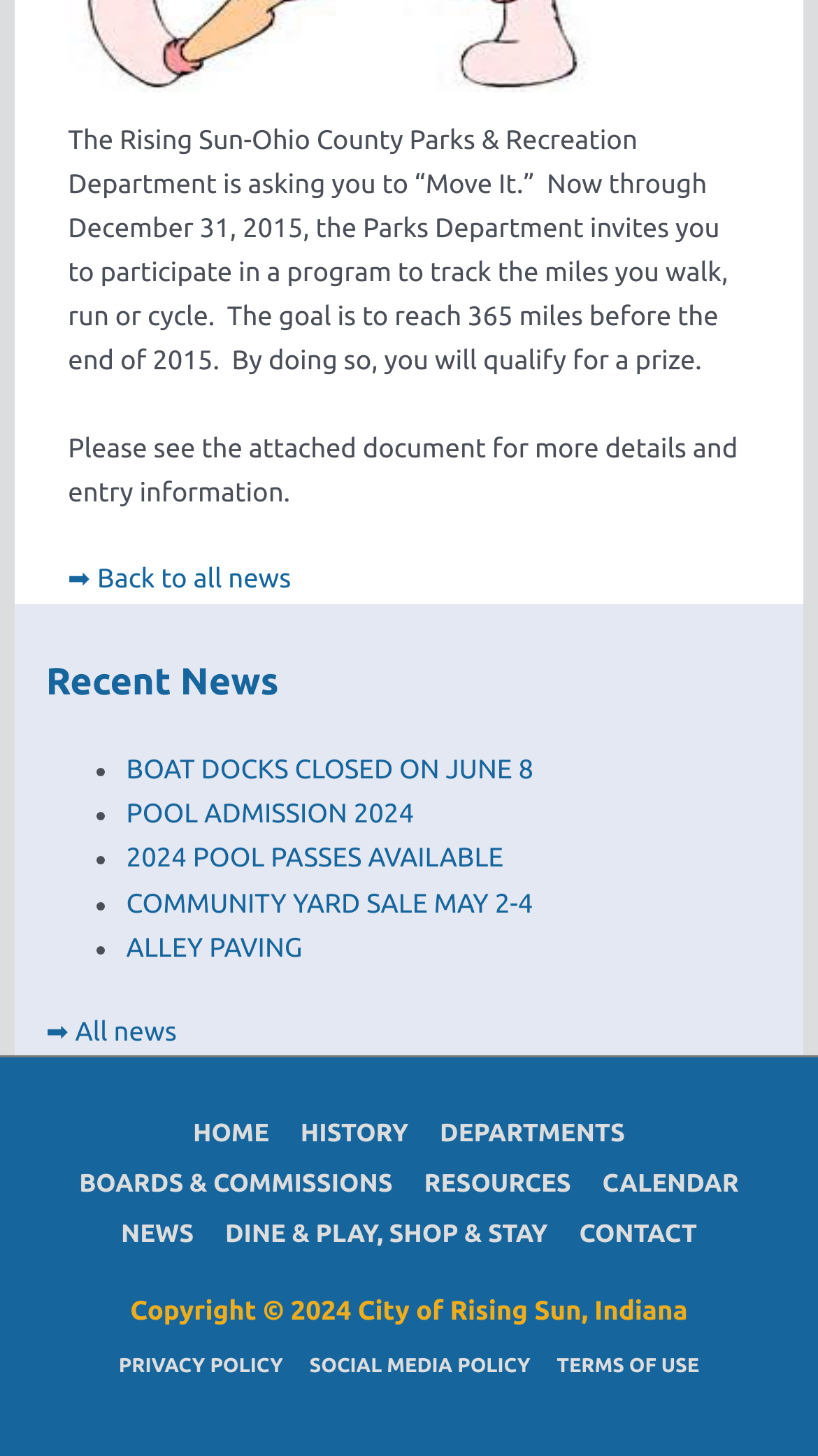Please provide the bounding box coordinate of the region that matches the element description: 2024 POOL PASSES AVAILABLE. Coordinates should be in the format (top-left x, top-left y, bottom-right x, bottom-right y) and all values should be between 0 and 1.

[0.154, 0.58, 0.616, 0.6]